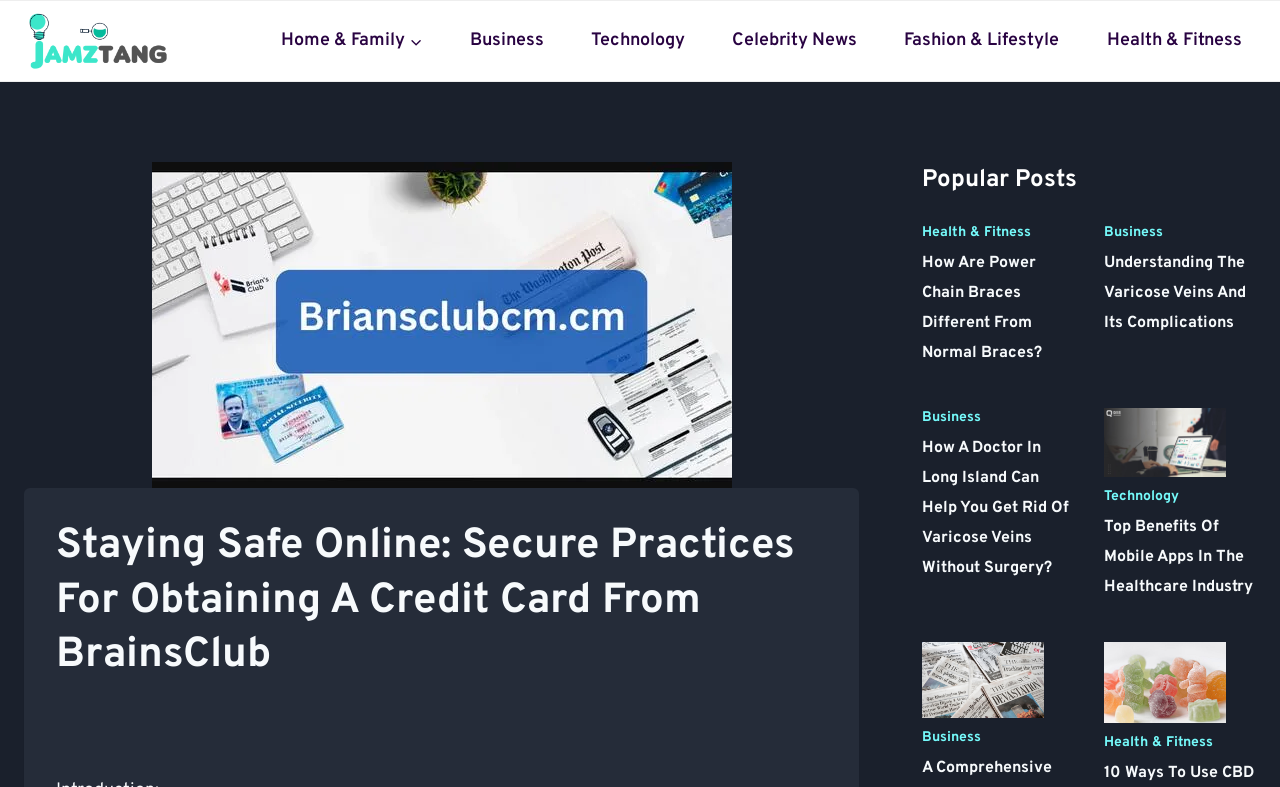Locate the bounding box coordinates of the UI element described by: "Health & Fitness". The bounding box coordinates should consist of four float numbers between 0 and 1, i.e., [left, top, right, bottom].

[0.72, 0.285, 0.805, 0.306]